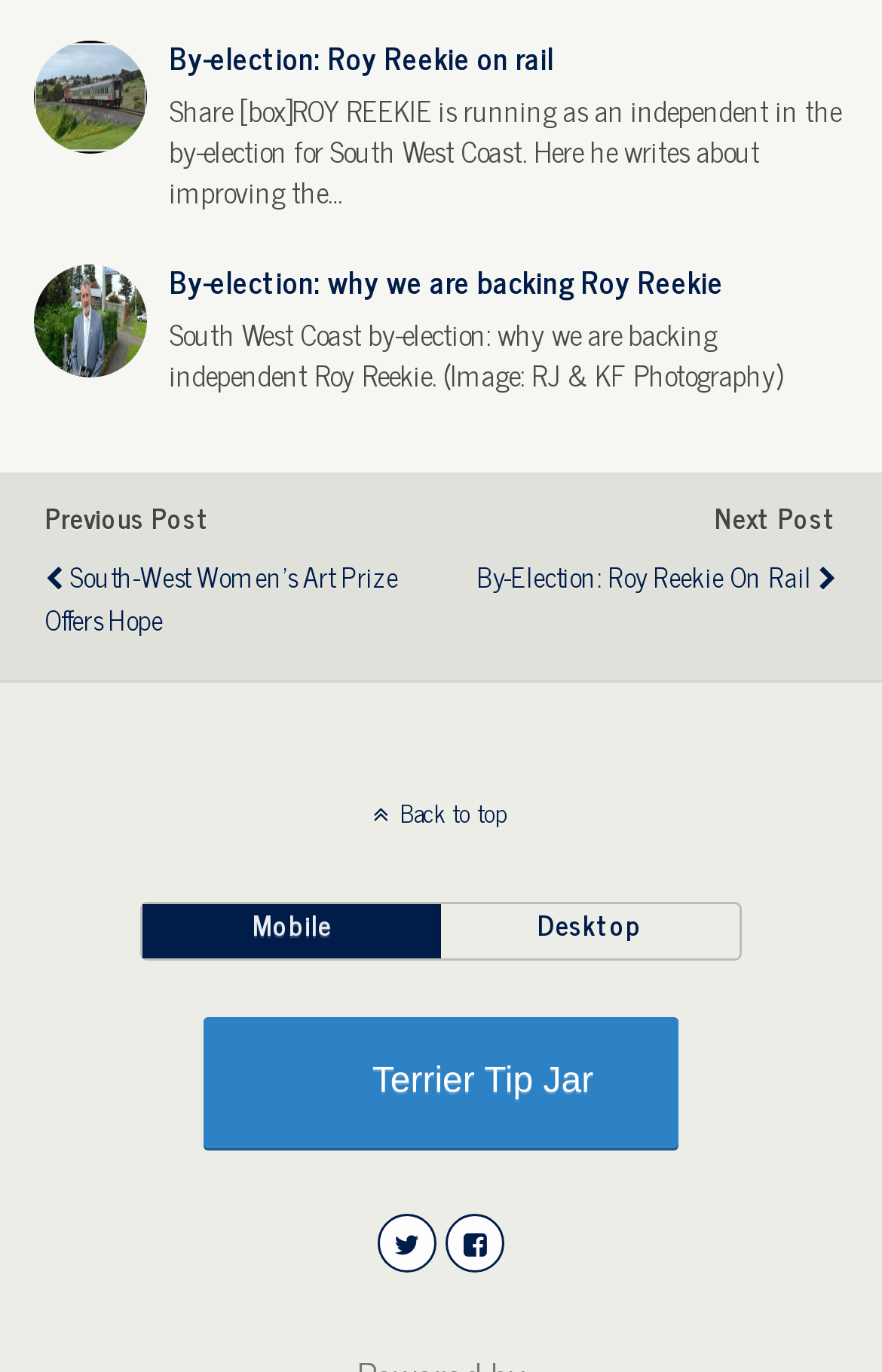Show the bounding box coordinates for the HTML element as described: "title="Facebook"".

[0.505, 0.885, 0.573, 0.928]